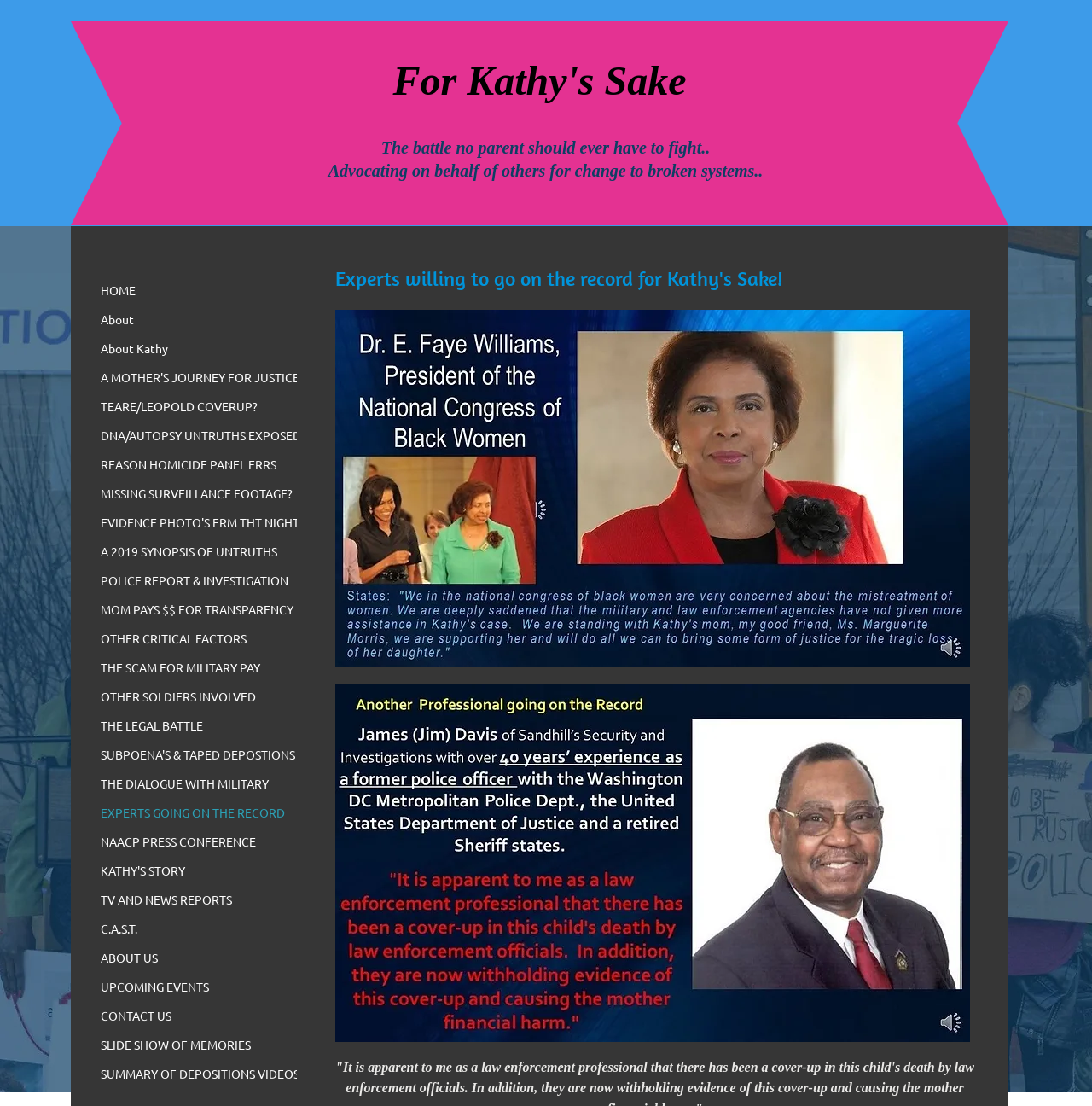Please identify the bounding box coordinates of the element on the webpage that should be clicked to follow this instruction: "View the 'KATHY'S STORY' page". The bounding box coordinates should be given as four float numbers between 0 and 1, formatted as [left, top, right, bottom].

[0.084, 0.776, 0.177, 0.8]